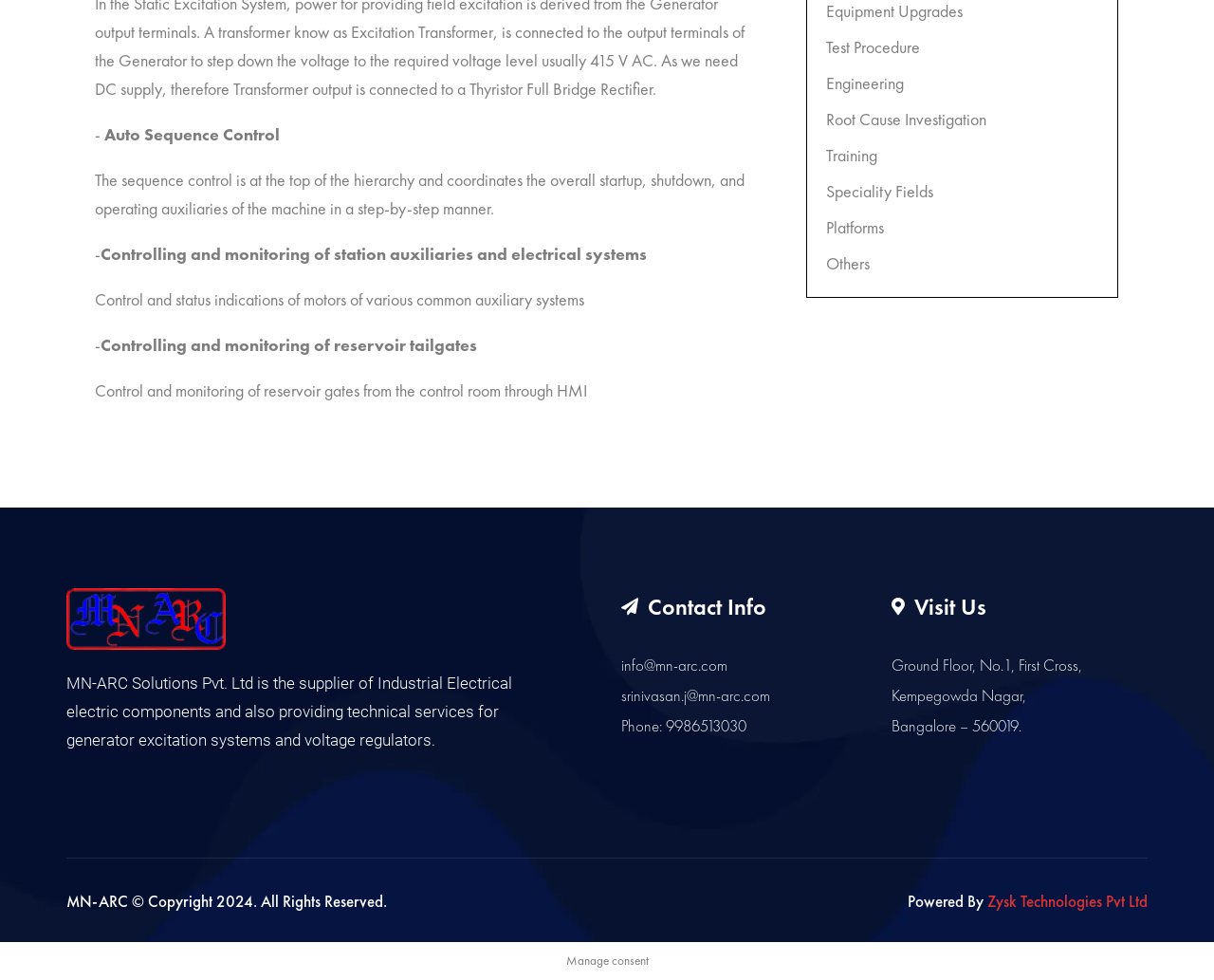From the element description Powered By, predict the bounding box coordinates of the UI element. The coordinates must be specified in the format (top-left x, top-left y, bottom-right x, bottom-right y) and should be within the 0 to 1 range.

[0.748, 0.909, 0.813, 0.93]